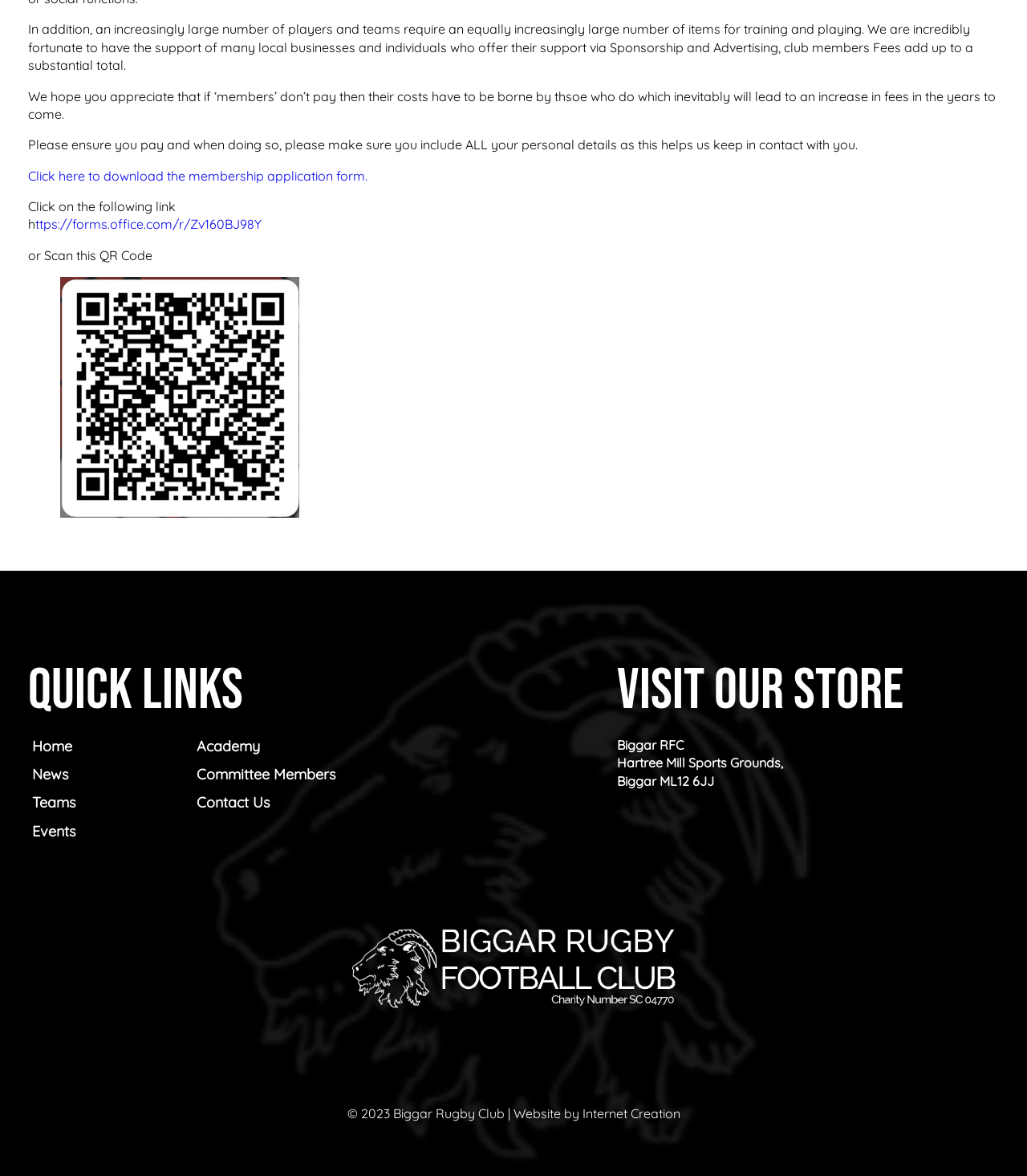Determine the bounding box coordinates for the UI element with the following description: "Home". The coordinates should be four float numbers between 0 and 1, represented as [left, top, right, bottom].

[0.027, 0.623, 0.172, 0.647]